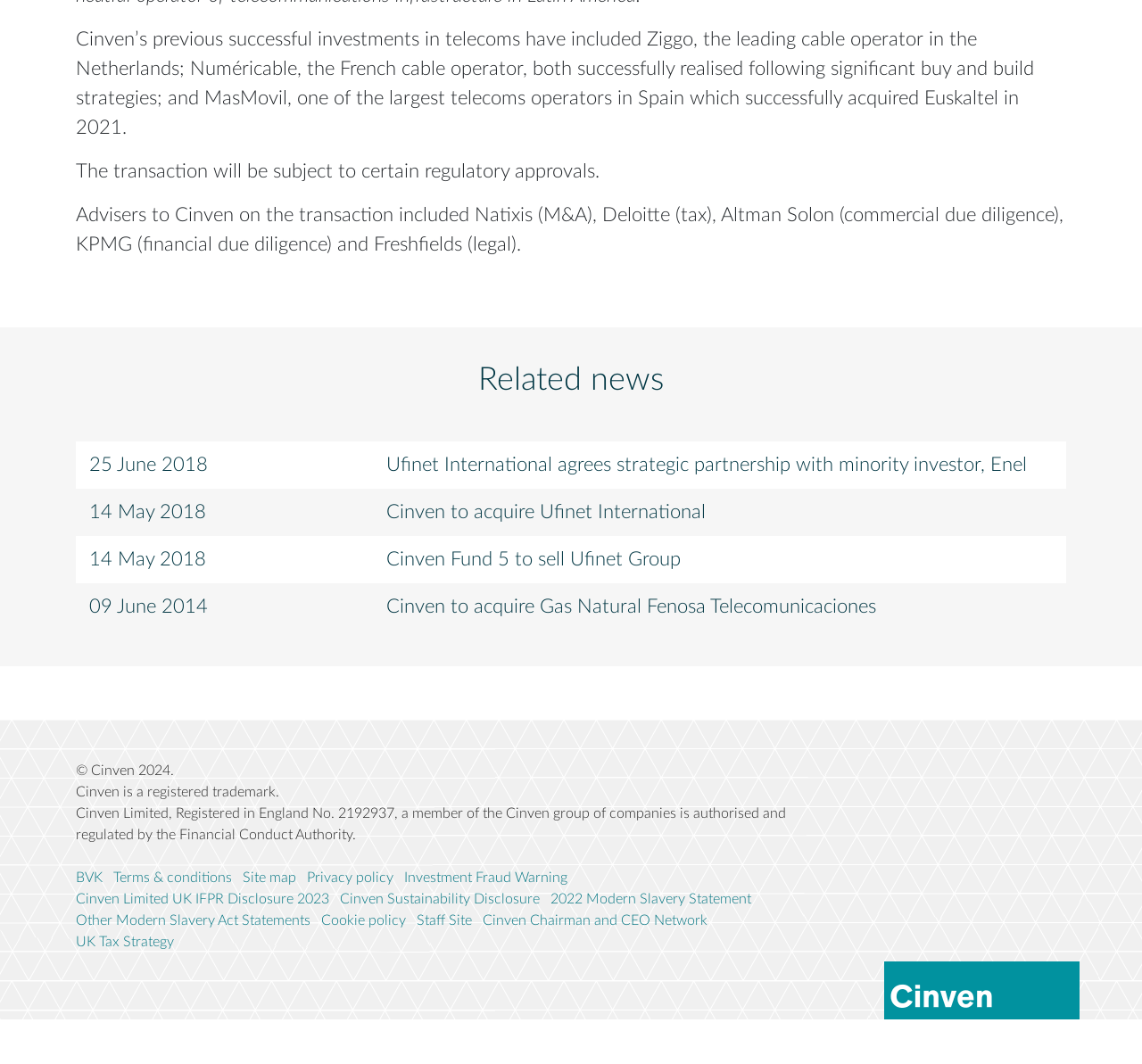Please respond in a single word or phrase: 
What is Cinven's previous investment in the Netherlands?

Ziggo